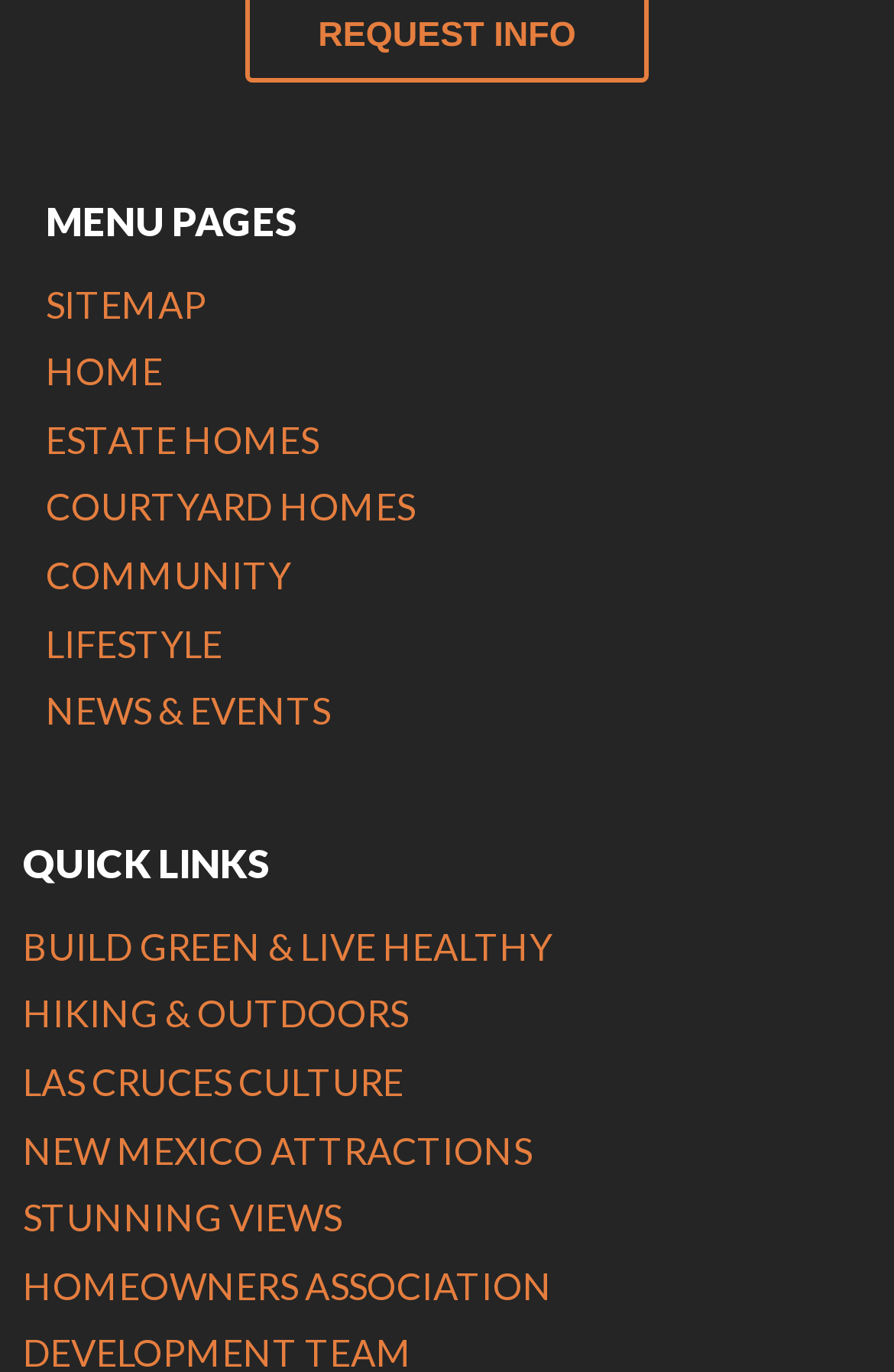Respond with a single word or short phrase to the following question: 
What is the last quick link?

HOMEOWNERS ASSOCIATION